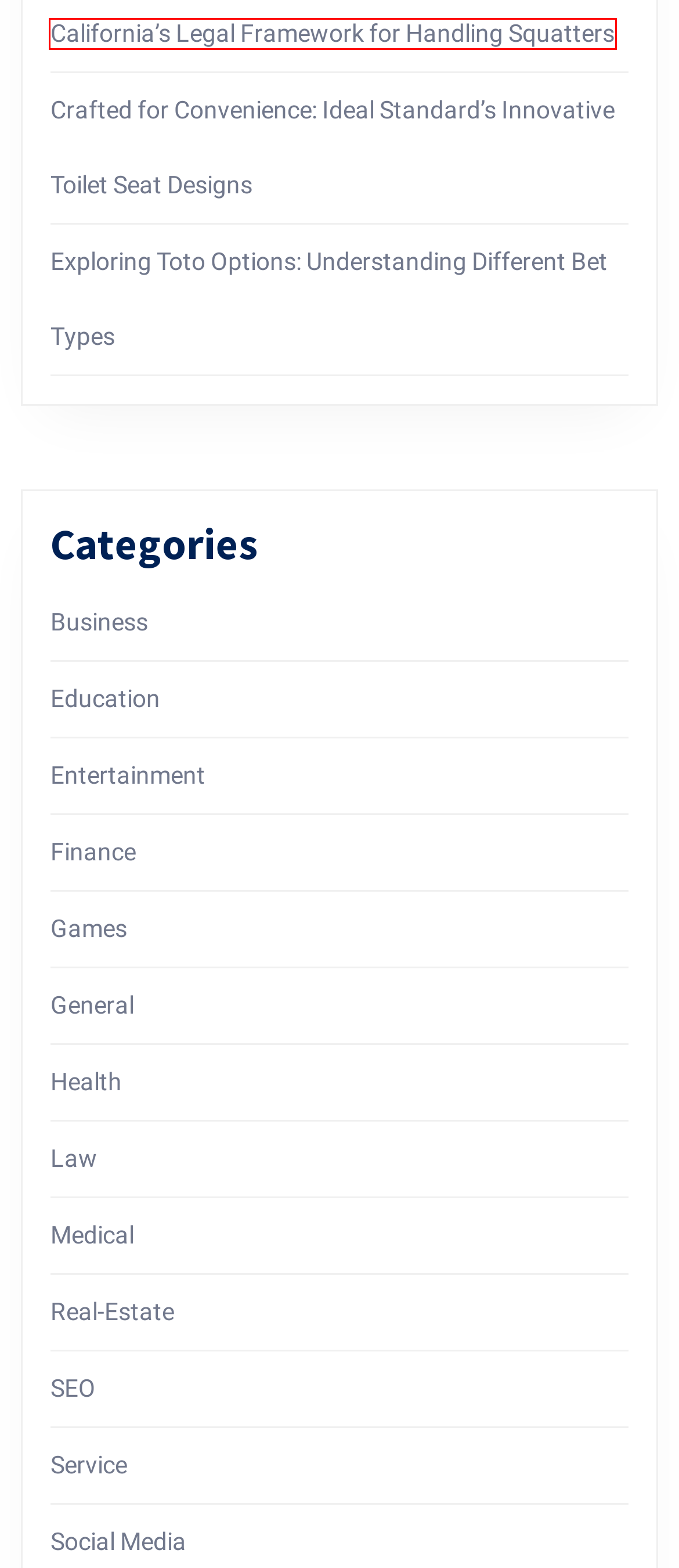Observe the webpage screenshot and focus on the red bounding box surrounding a UI element. Choose the most appropriate webpage description that corresponds to the new webpage after clicking the element in the bounding box. Here are the candidates:
A. Crafted for Convenience: Ideal Standard’s Innovative Toilet Seat Designs – A Taste of Peace
B. California’s Legal Framework for Handling Squatters – A Taste of Peace
C. Health – A Taste of Peace
D. Finance – A Taste of Peace
E. Service – A Taste of Peace
F. Medical – A Taste of Peace
G. Business – A Taste of Peace
H. SEO – A Taste of Peace

B